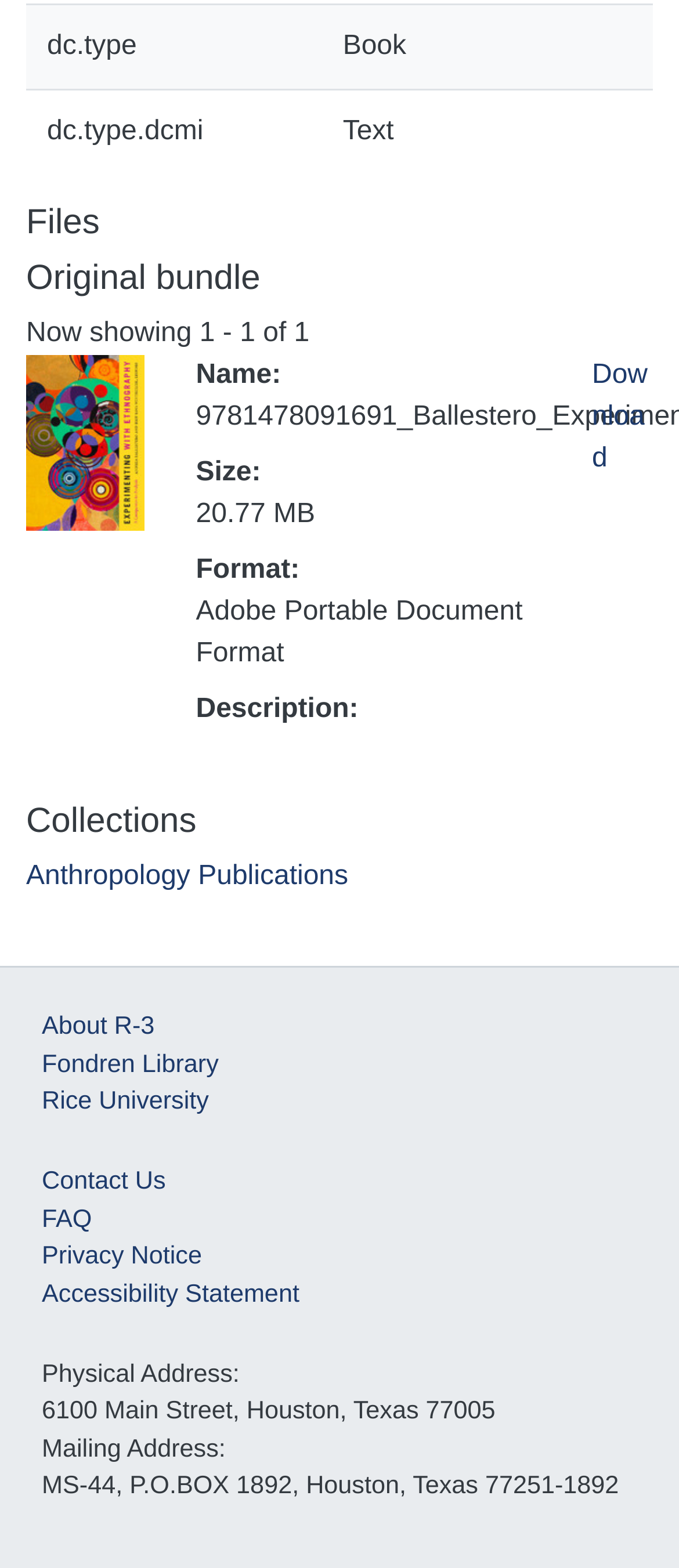Please identify the bounding box coordinates of the clickable area that will fulfill the following instruction: "View the original bundle". The coordinates should be in the format of four float numbers between 0 and 1, i.e., [left, top, right, bottom].

[0.038, 0.164, 0.962, 0.191]